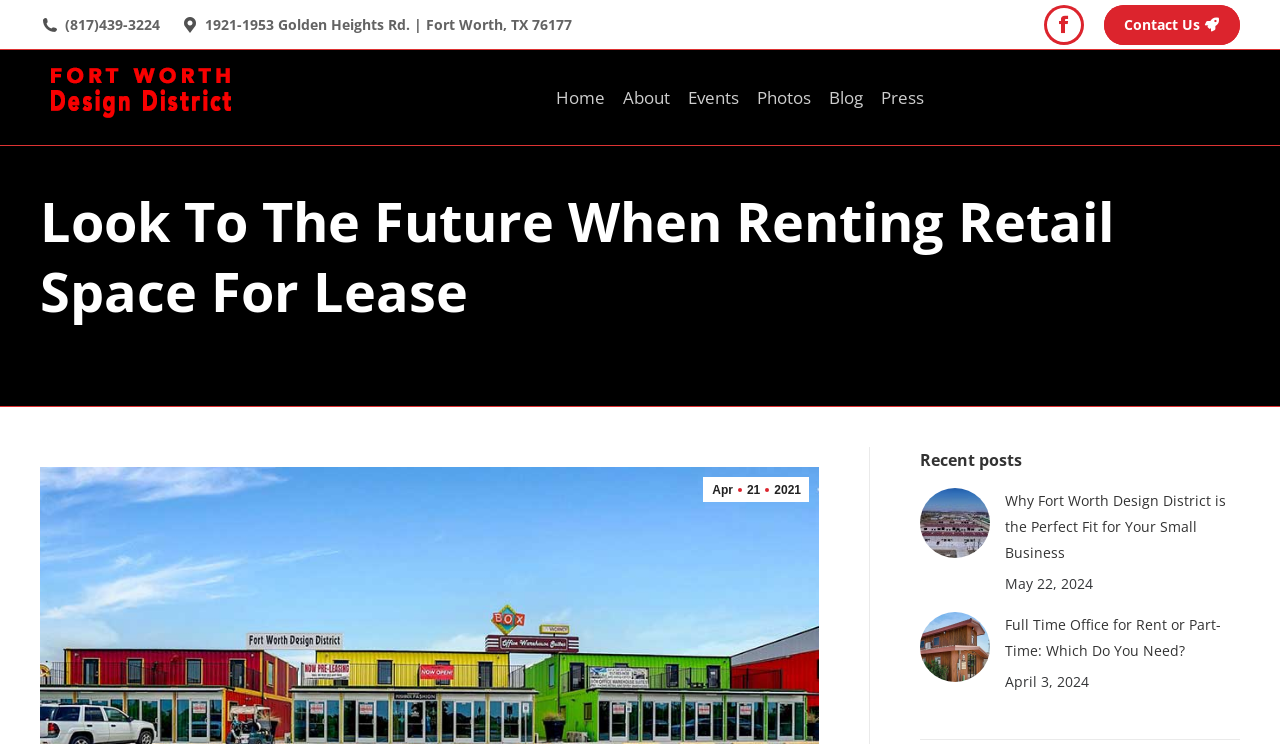What is the address of Fort Worth Design District?
Please provide a single word or phrase as the answer based on the screenshot.

1921-1953 Golden Heights Rd. | Fort Worth, TX 76177